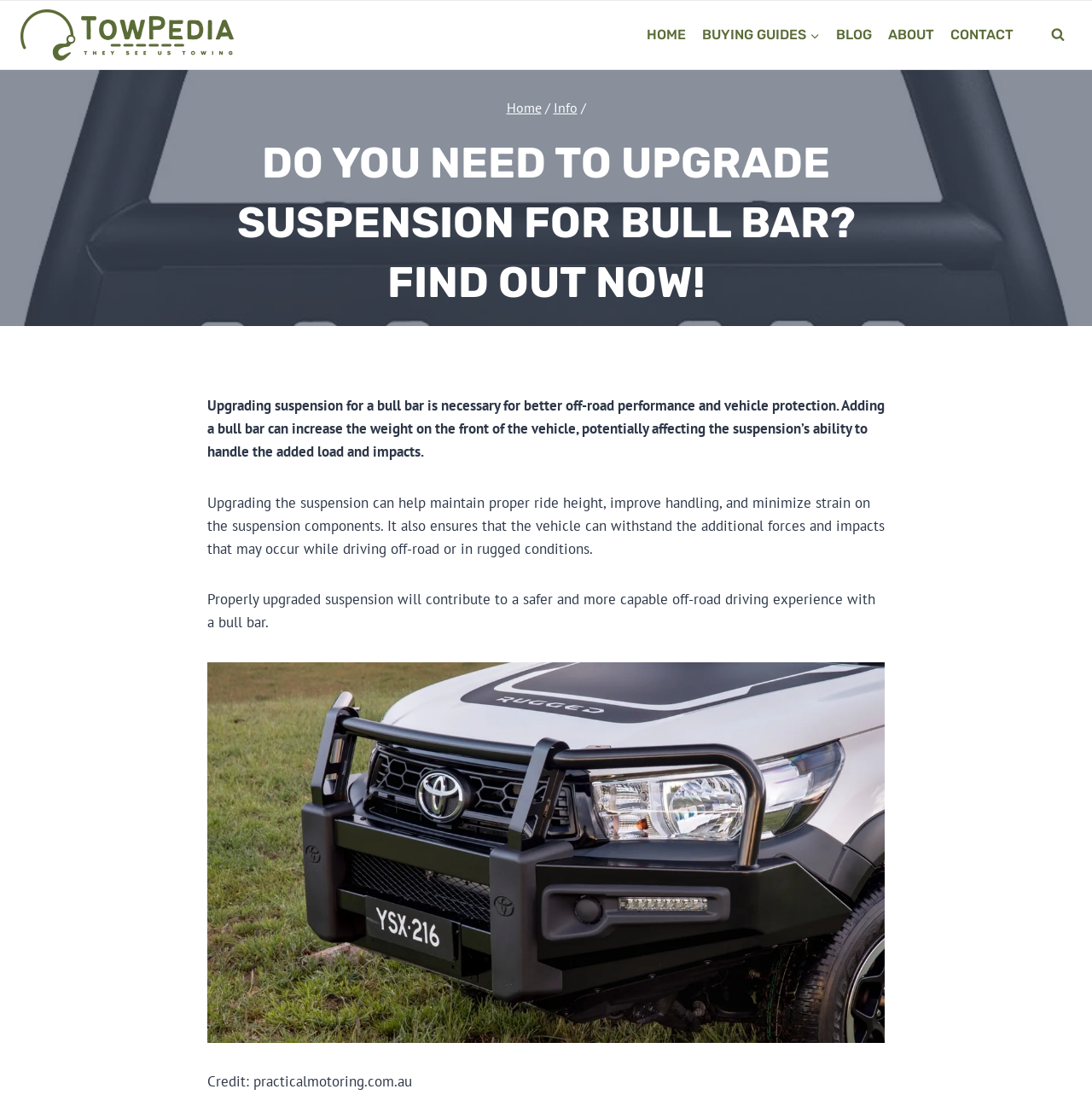Find the bounding box coordinates for the area that should be clicked to accomplish the instruction: "Click the TowPedia Logo".

[0.019, 0.009, 0.214, 0.055]